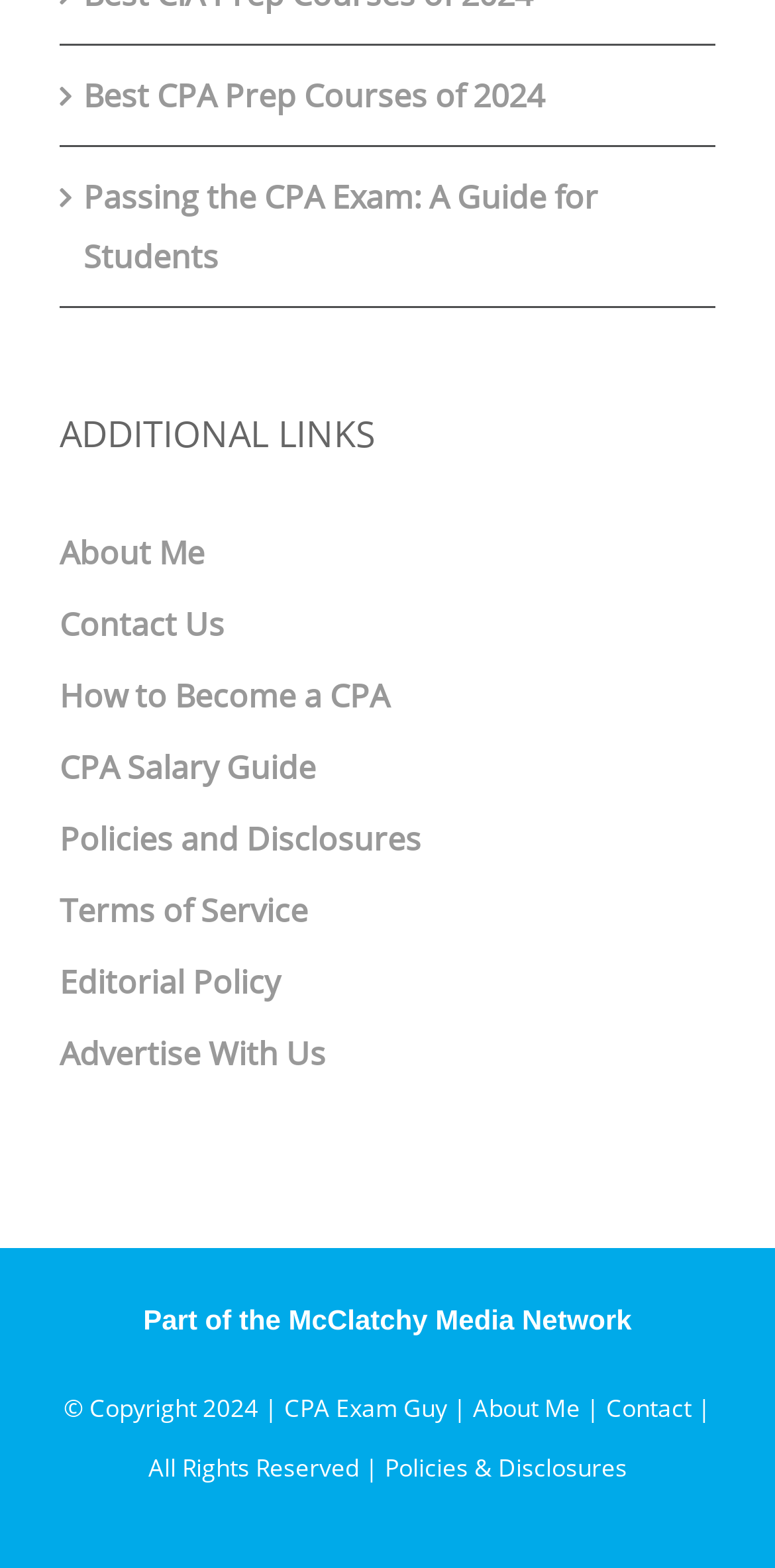Determine the bounding box coordinates for the clickable element to execute this instruction: "Read the guide for students on passing the CPA exam". Provide the coordinates as four float numbers between 0 and 1, i.e., [left, top, right, bottom].

[0.108, 0.106, 0.897, 0.182]